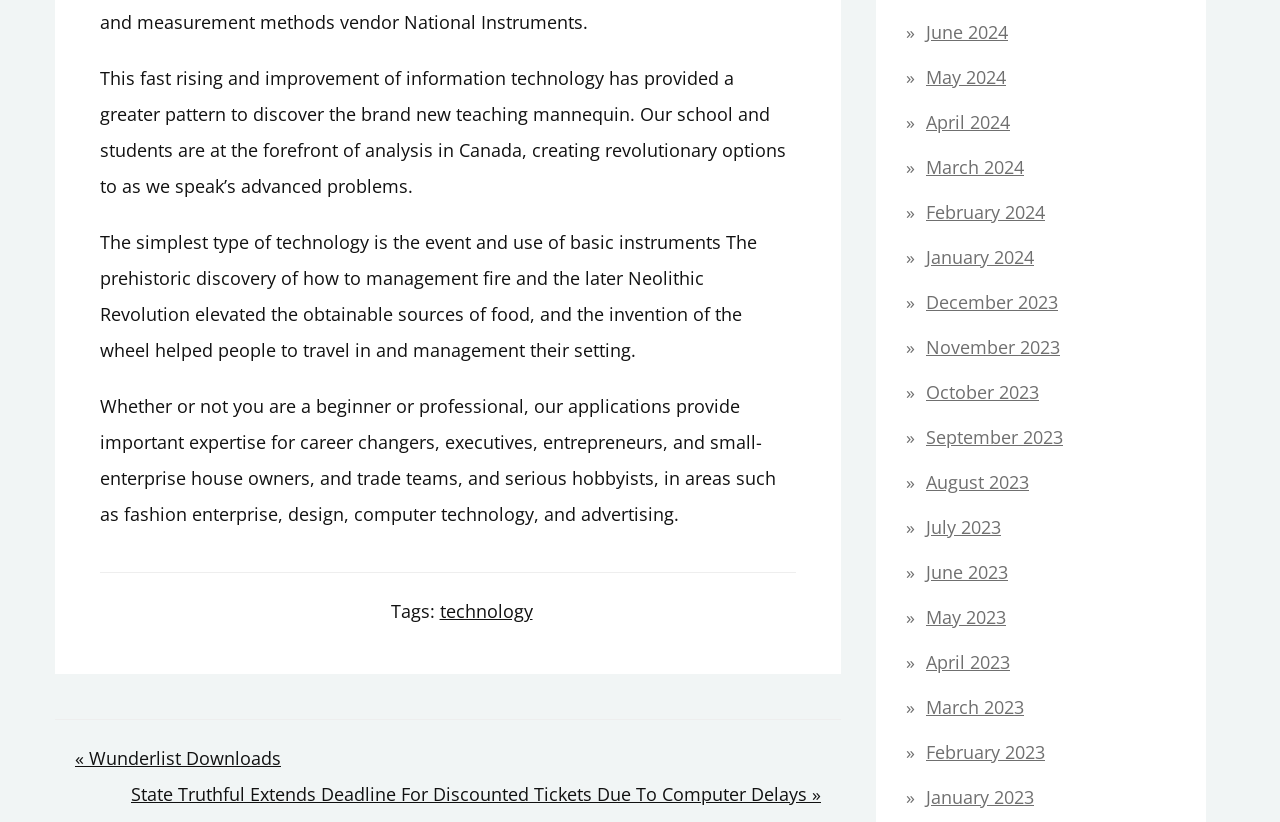What is the main topic of the text?
Please answer the question with as much detail as possible using the screenshot.

The main topic of the text is technology, which can be inferred from the multiple mentions of technology in the static text elements, such as 'the event and use of basic instruments', 'information technology', and 'computer technology'.